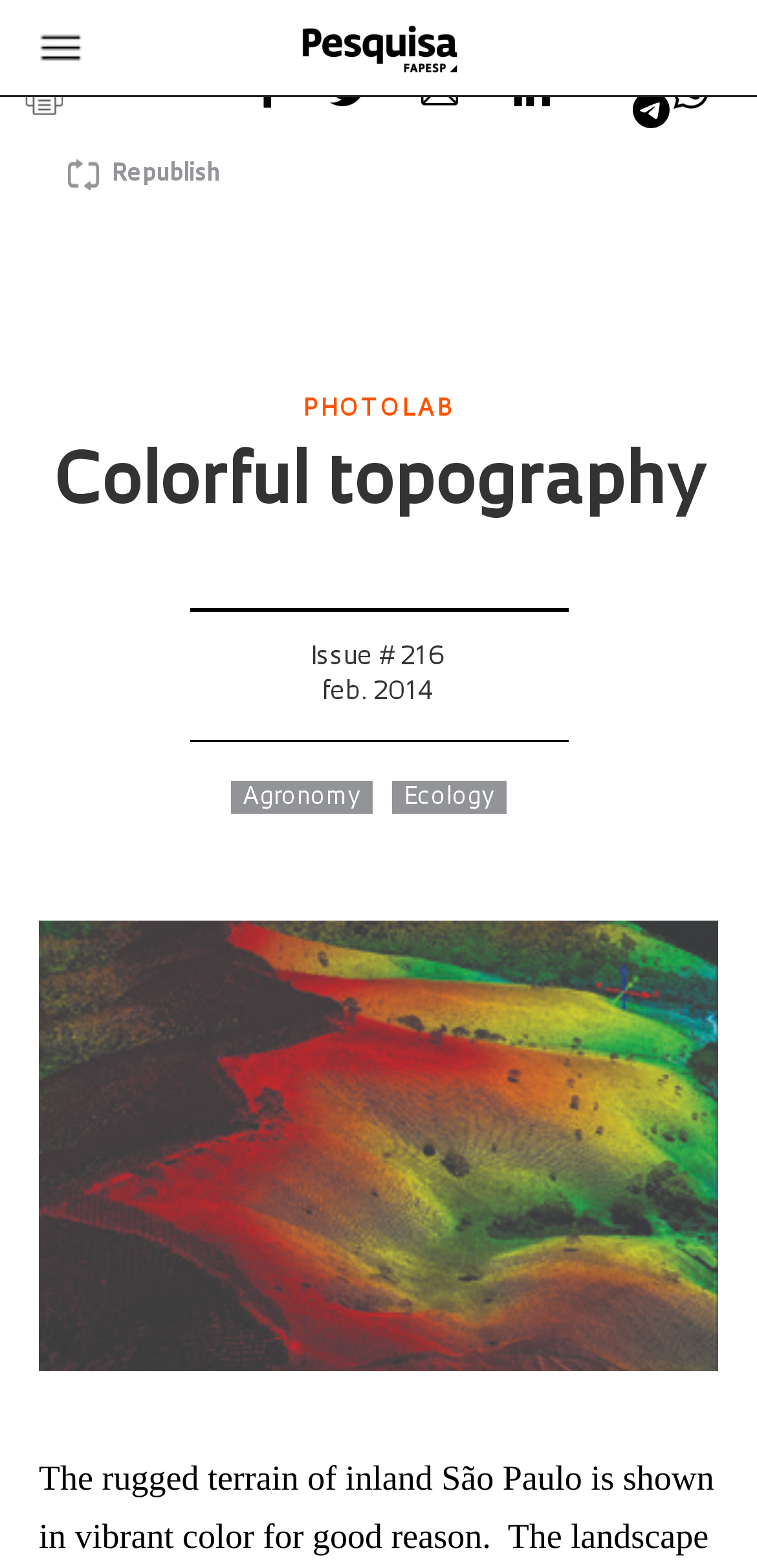Reply to the question below using a single word or brief phrase:
How many horizontal separators are on the page?

2